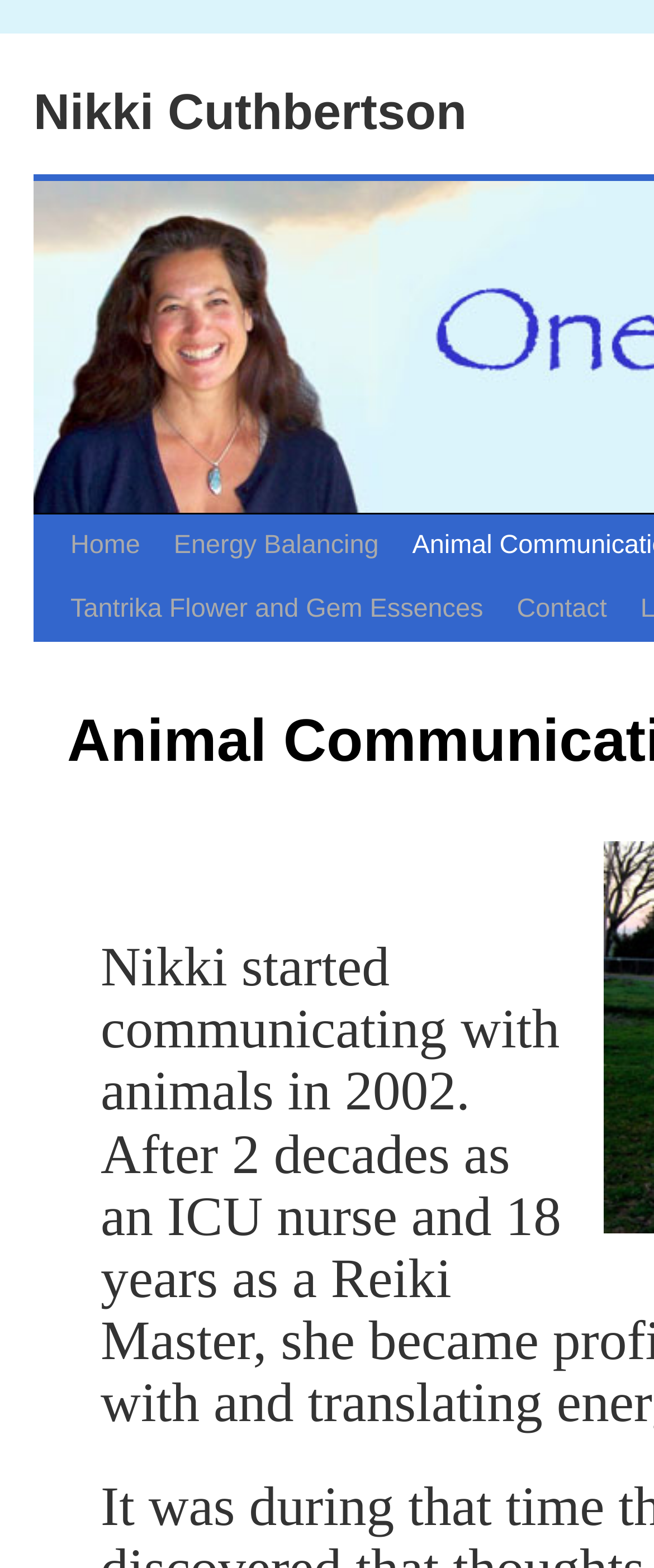Please determine the bounding box coordinates for the element with the description: "Home".

[0.082, 0.328, 0.222, 0.369]